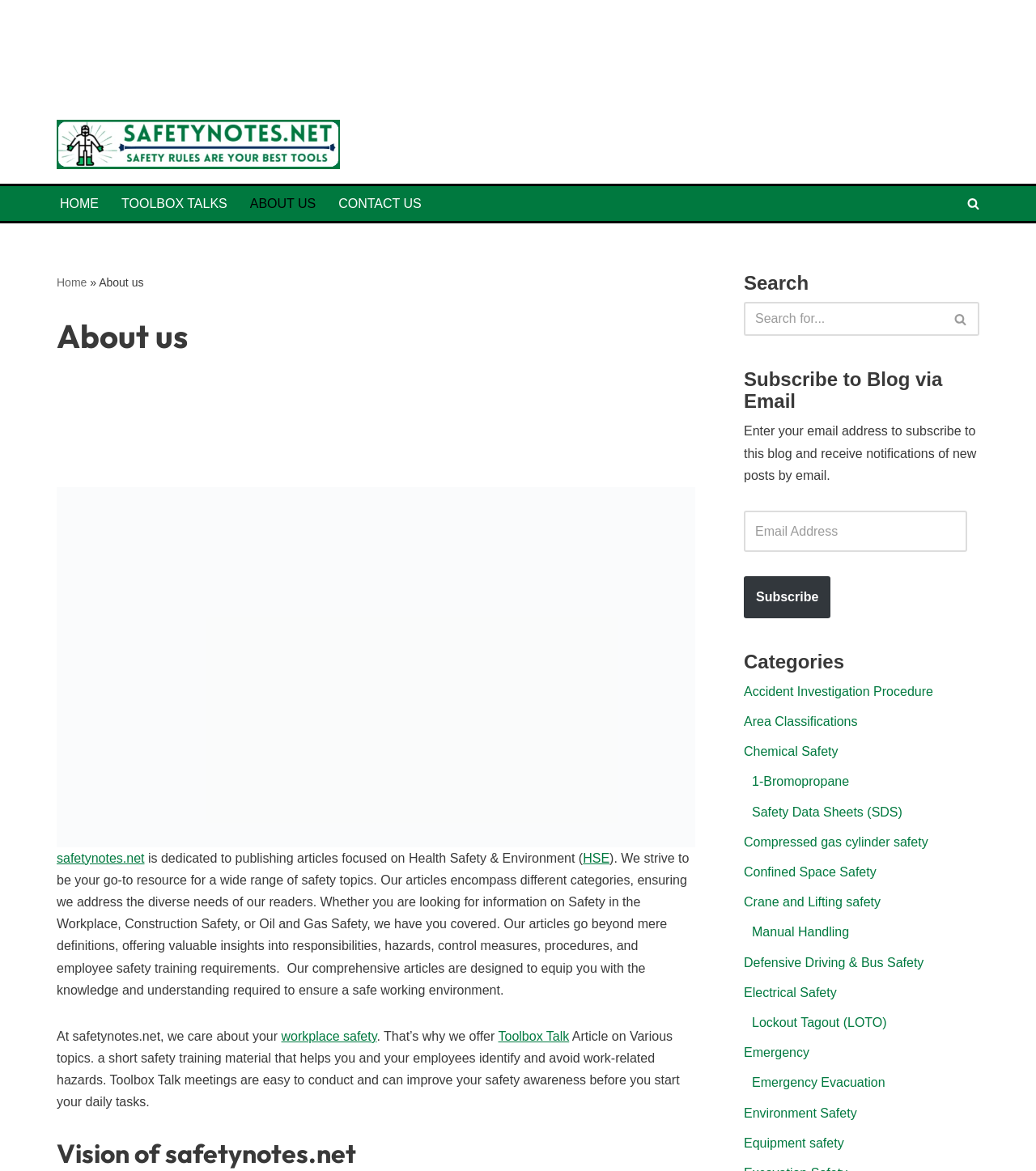Please find the bounding box coordinates of the element that must be clicked to perform the given instruction: "View Thread Next". The coordinates should be four float numbers from 0 to 1, i.e., [left, top, right, bottom].

None